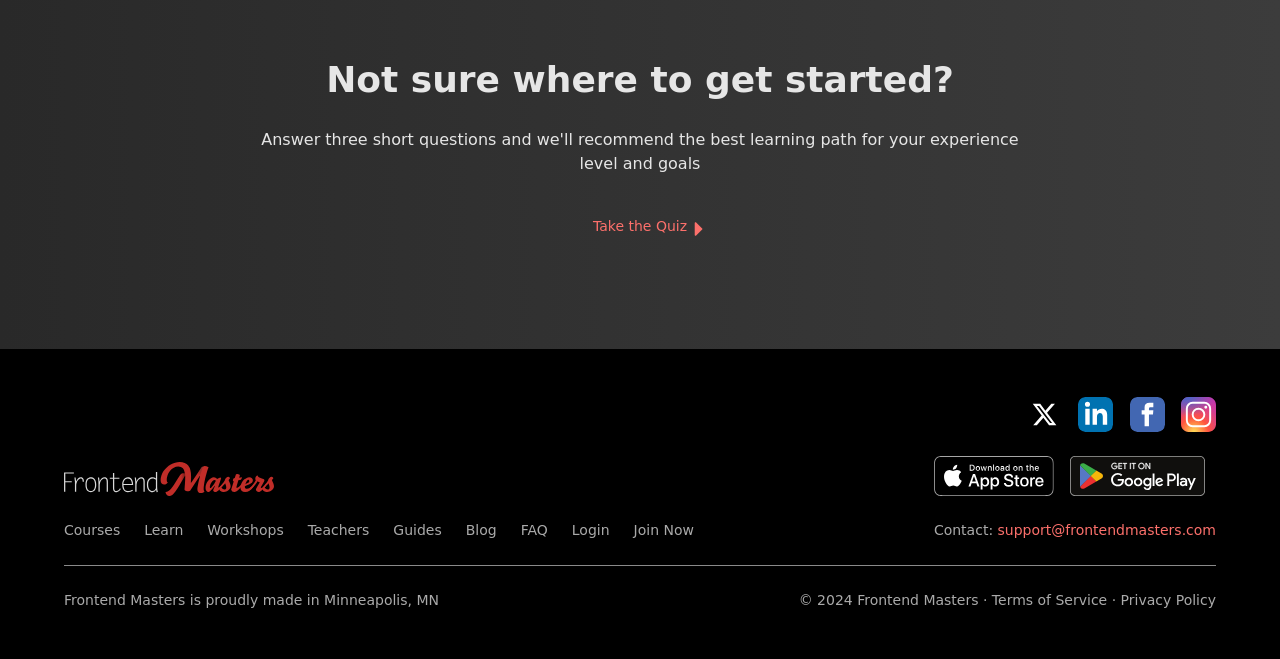Can you find the bounding box coordinates of the area I should click to execute the following instruction: "Check the blog"?

[0.364, 0.793, 0.388, 0.817]